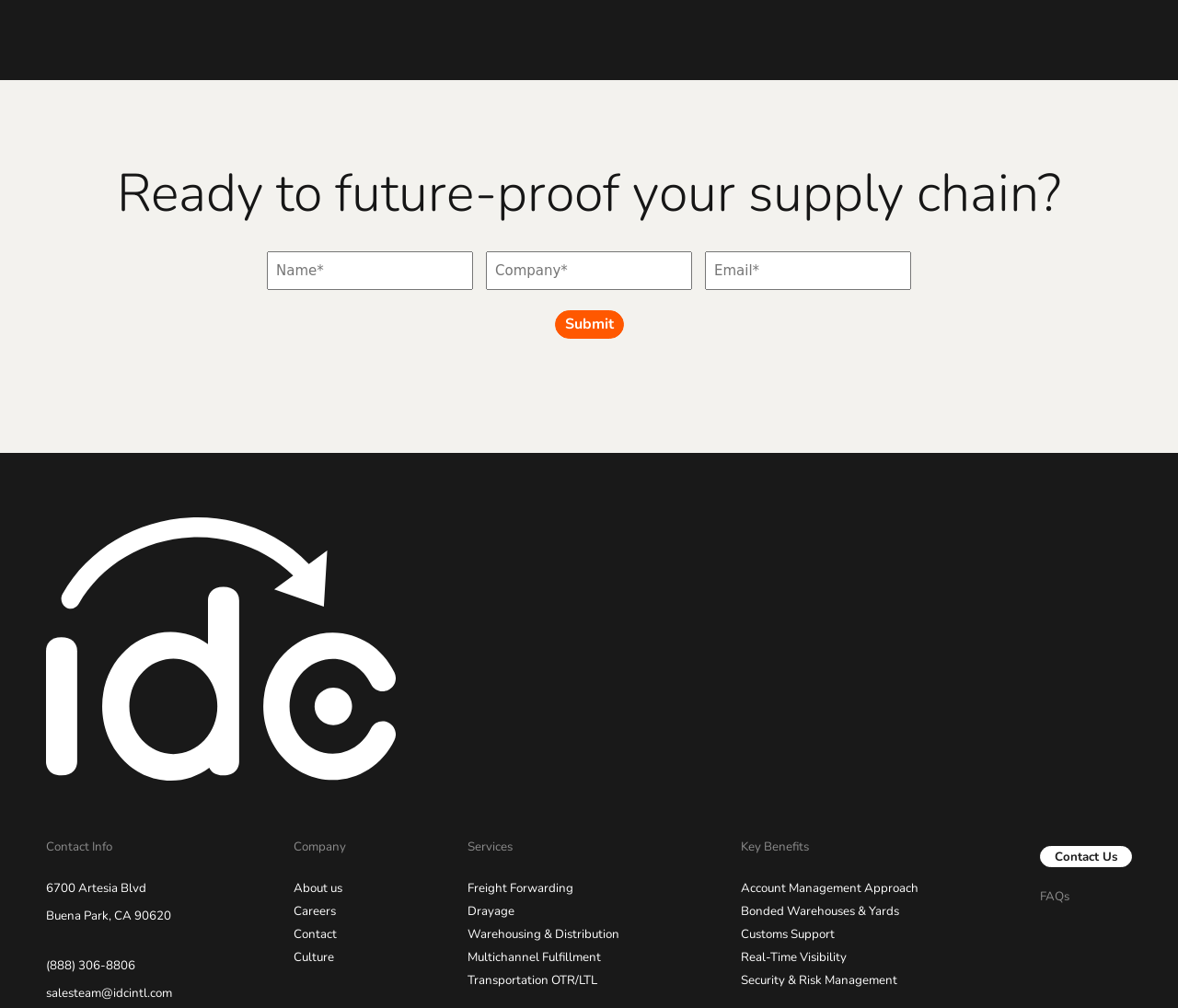Use a single word or phrase to respond to the question:
What is the required information to submit?

Name, Company, Email